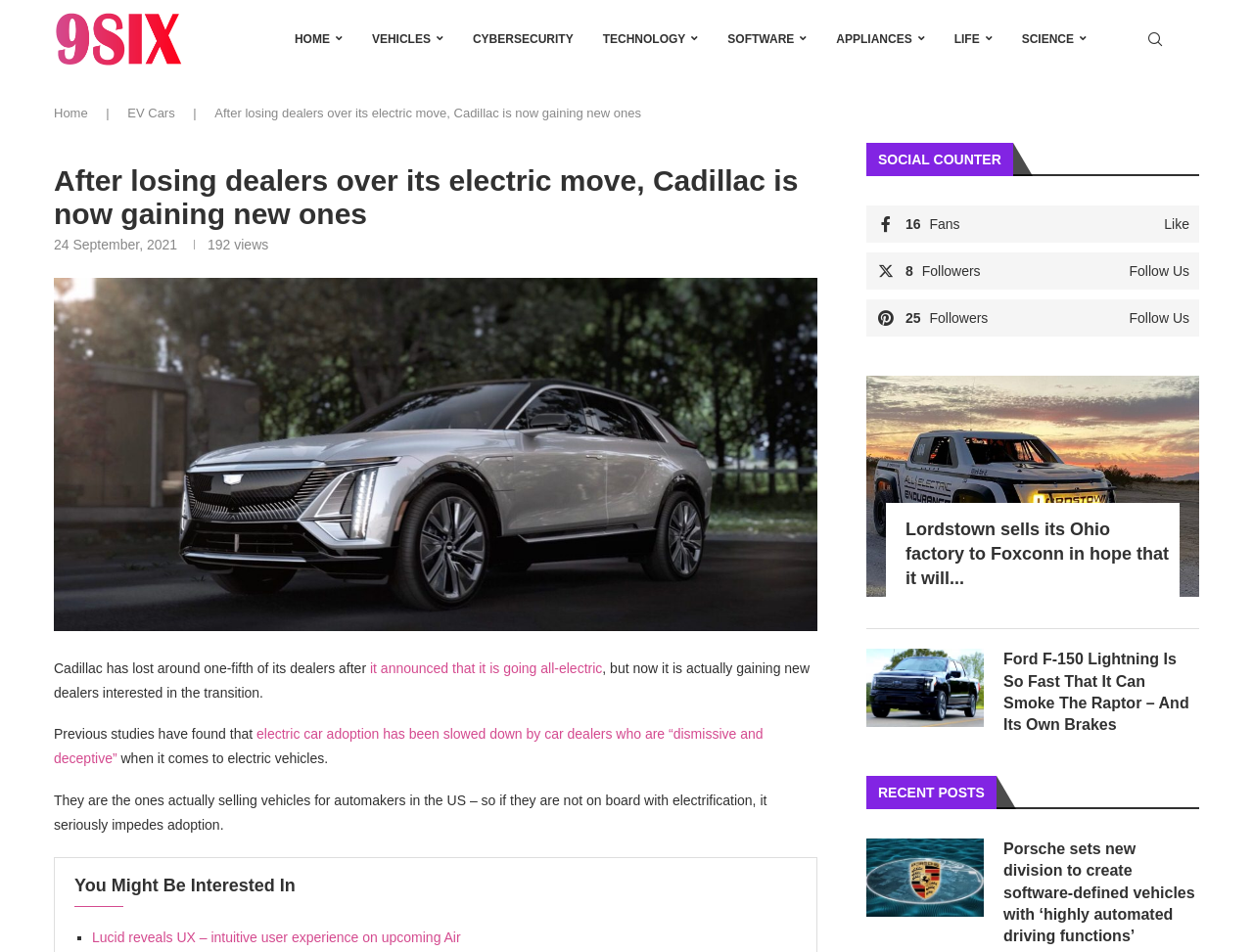Please locate the bounding box coordinates of the element's region that needs to be clicked to follow the instruction: "Read the recent post about Porsche". The bounding box coordinates should be provided as four float numbers between 0 and 1, i.e., [left, top, right, bottom].

[0.691, 0.881, 0.957, 0.996]